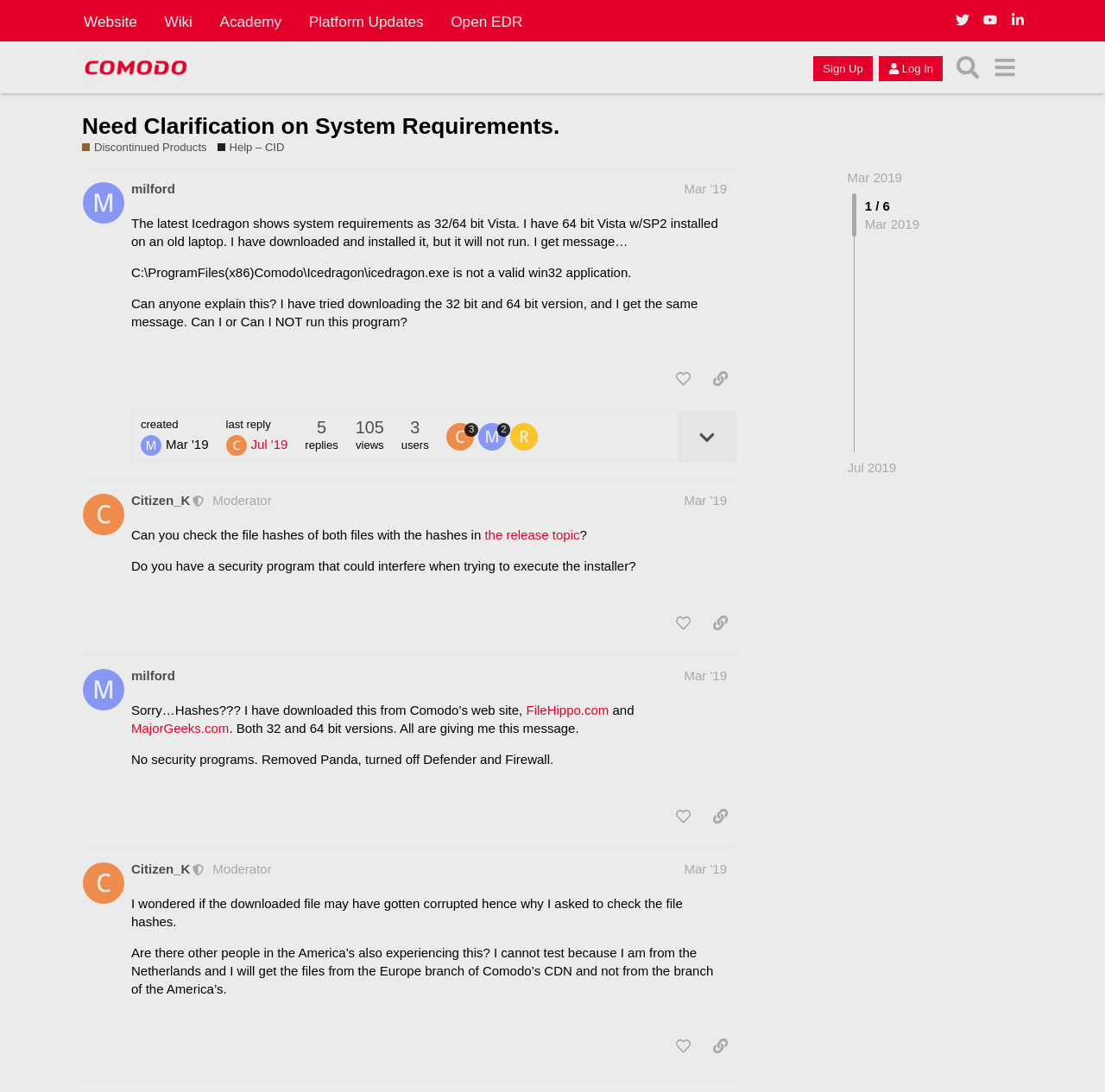Use a single word or phrase to answer the question: 
Who started the discussion?

milford